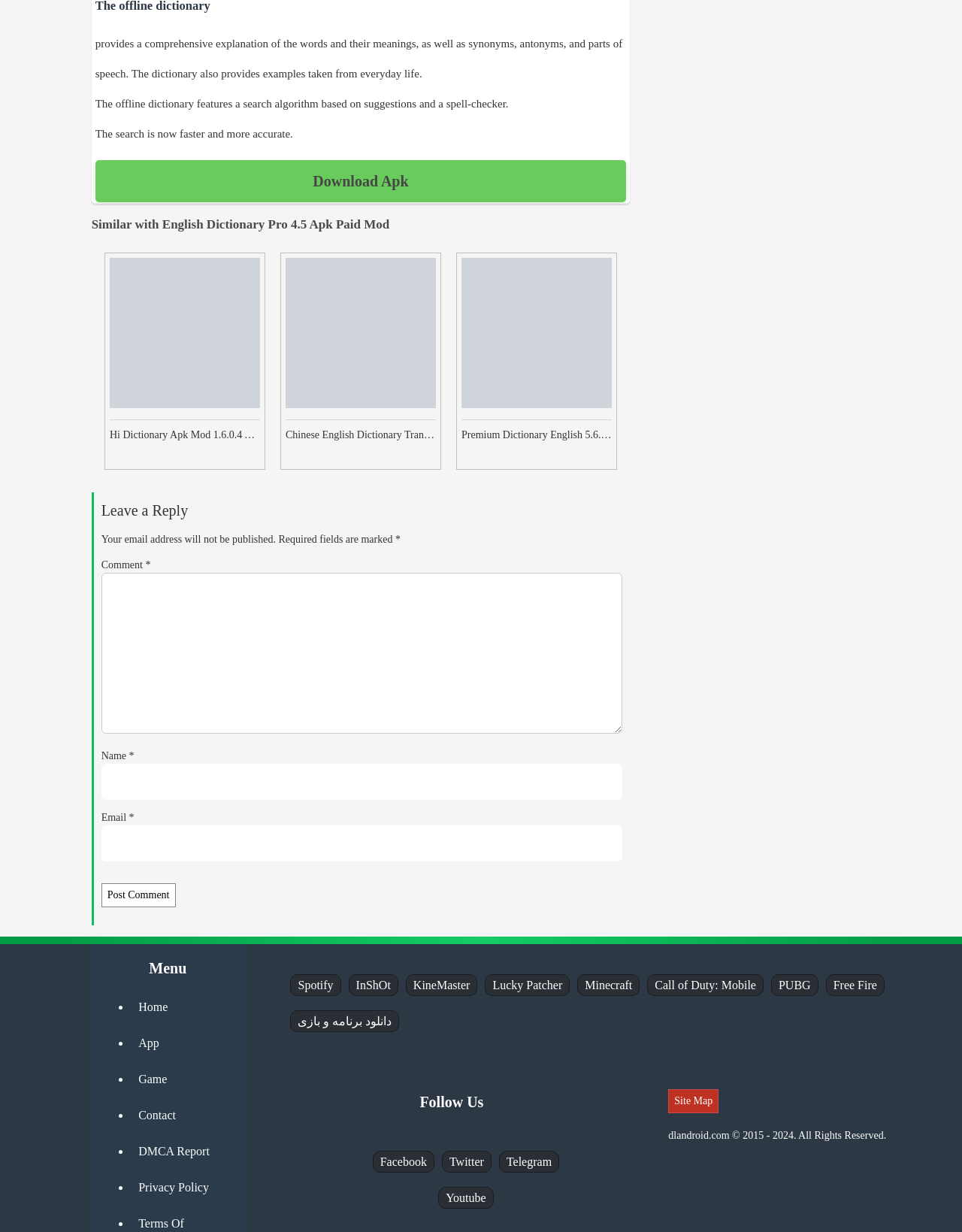What is the bounding box coordinate of the 'Download Apk' link?
Refer to the image and answer the question using a single word or phrase.

[0.099, 0.13, 0.651, 0.164]